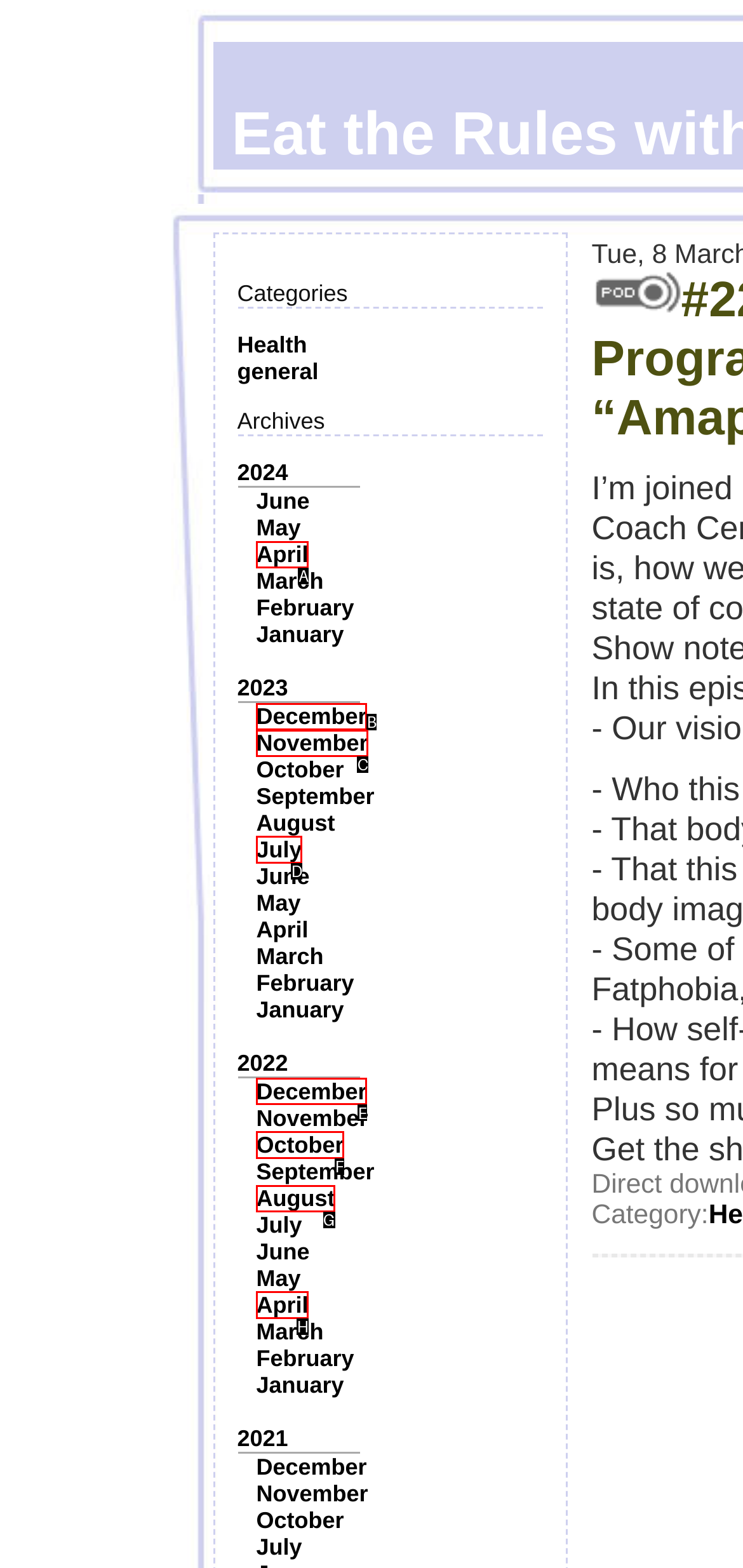From the given choices, determine which HTML element aligns with the description: October Respond with the letter of the appropriate option.

F